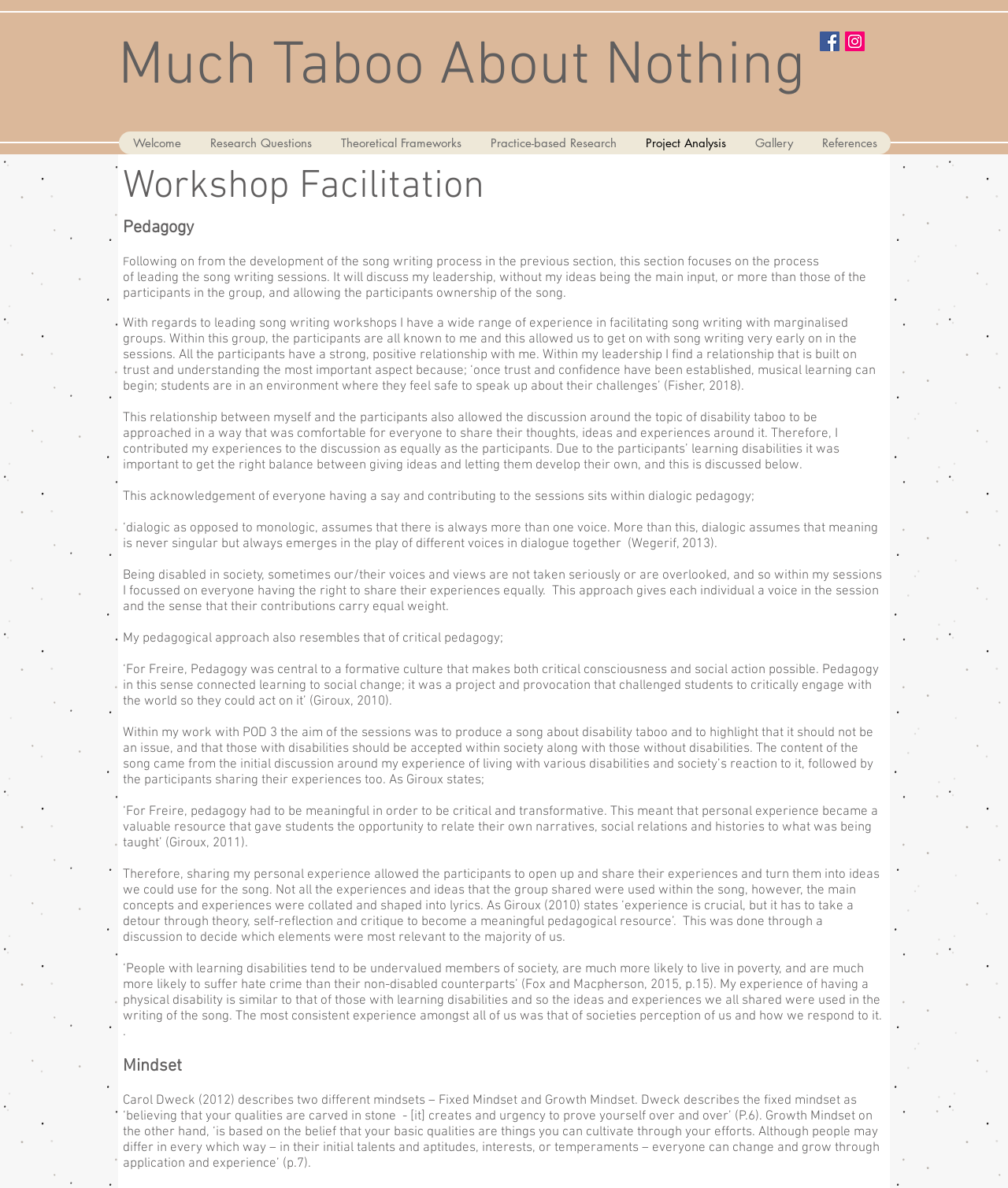Identify the bounding box coordinates of the clickable section necessary to follow the following instruction: "Go to the Welcome page". The coordinates should be presented as four float numbers from 0 to 1, i.e., [left, top, right, bottom].

[0.118, 0.111, 0.194, 0.13]